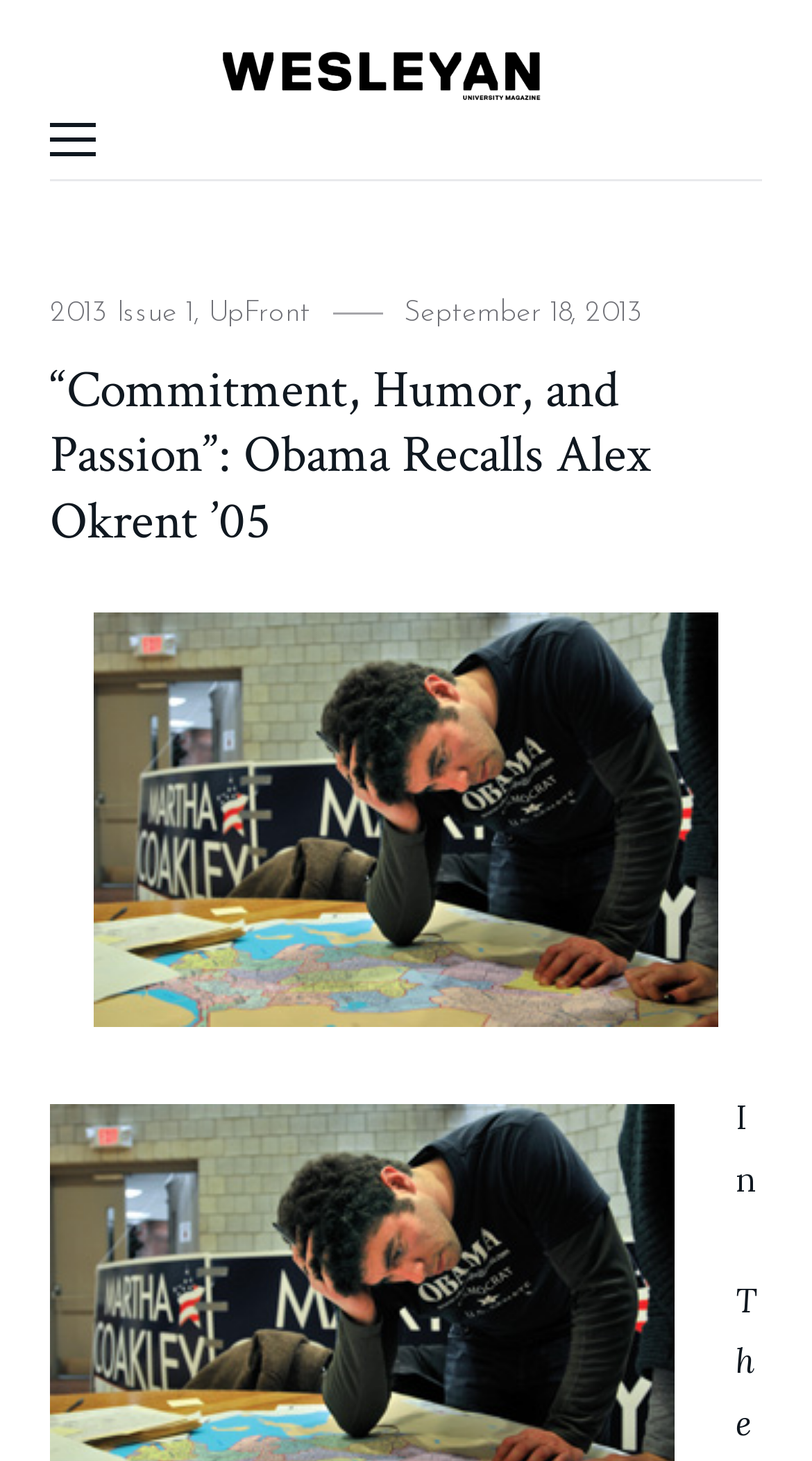Provide an in-depth caption for the webpage.

The webpage is an article from Wesleyan University Magazine, titled "“Commitment, Humor, and Passion”: Obama Recalls Alex Okrent ’05". At the top left corner, there is a button labeled "Menu" which is not expanded. Next to it, there is a link. 

Below the button and the link, there is a header section that spans almost the entire width of the page. Within this section, there are several elements, including a "Categories" label, a link to "2013 Issue 1", a comma, a link to "UpFront", and a "Posted on" label followed by a date, "September 18, 2013". 

The main title of the article, "“Commitment, Humor, and Passion”: Obama Recalls Alex Okrent ’05", is located below the header section, taking up about the same width as the header. 

The main content of the article is accompanied by an image, which is positioned below the title and takes up most of the page's width. The image is described as "Alex Okrent ’05 was memorialized in The New York Times with this evocative image." 

At the bottom right corner of the image, there is a small piece of text that reads "In\xa0".